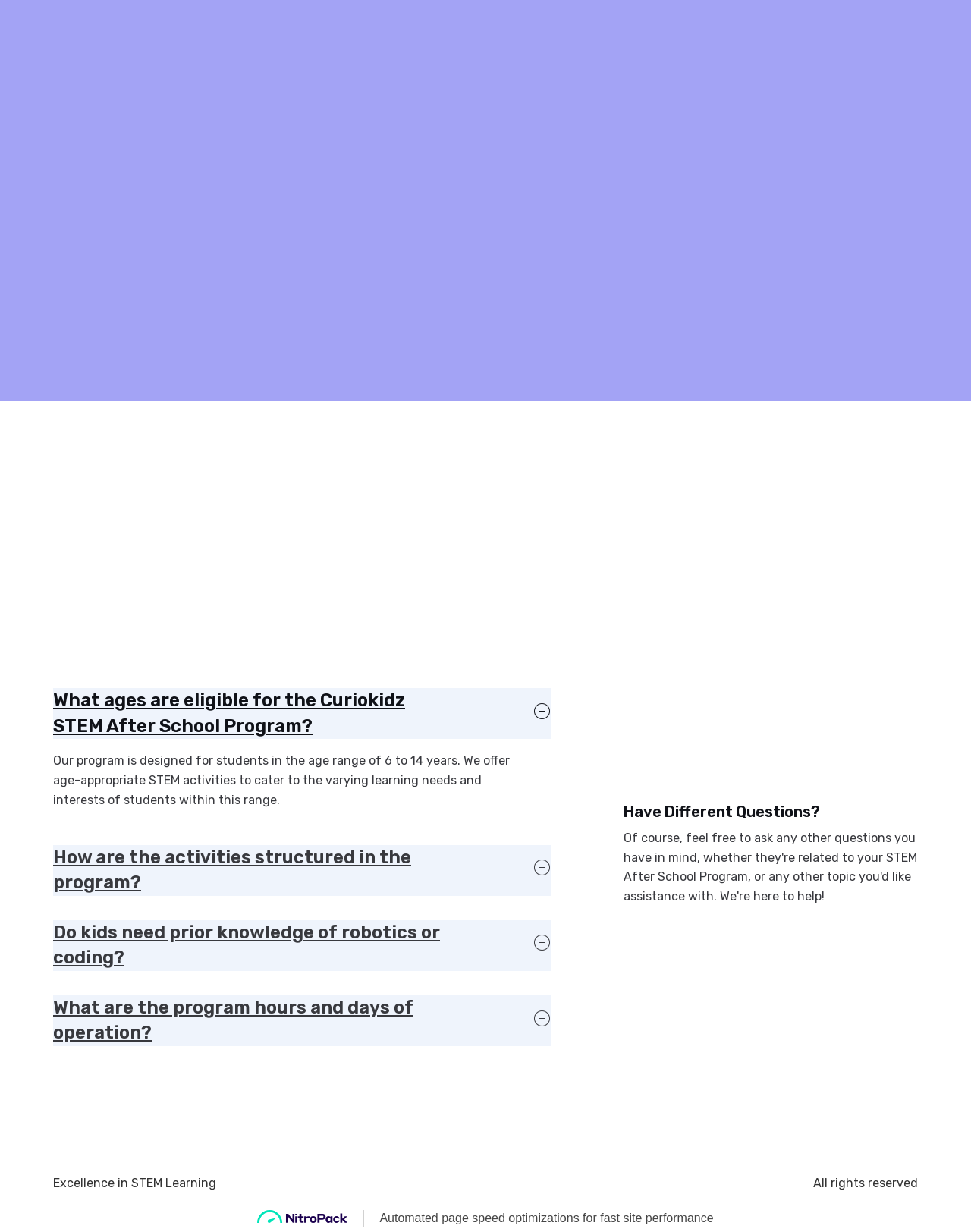Provide a short answer using a single word or phrase for the following question: 
How many links are there above the 'Have Different Questions?' heading?

4